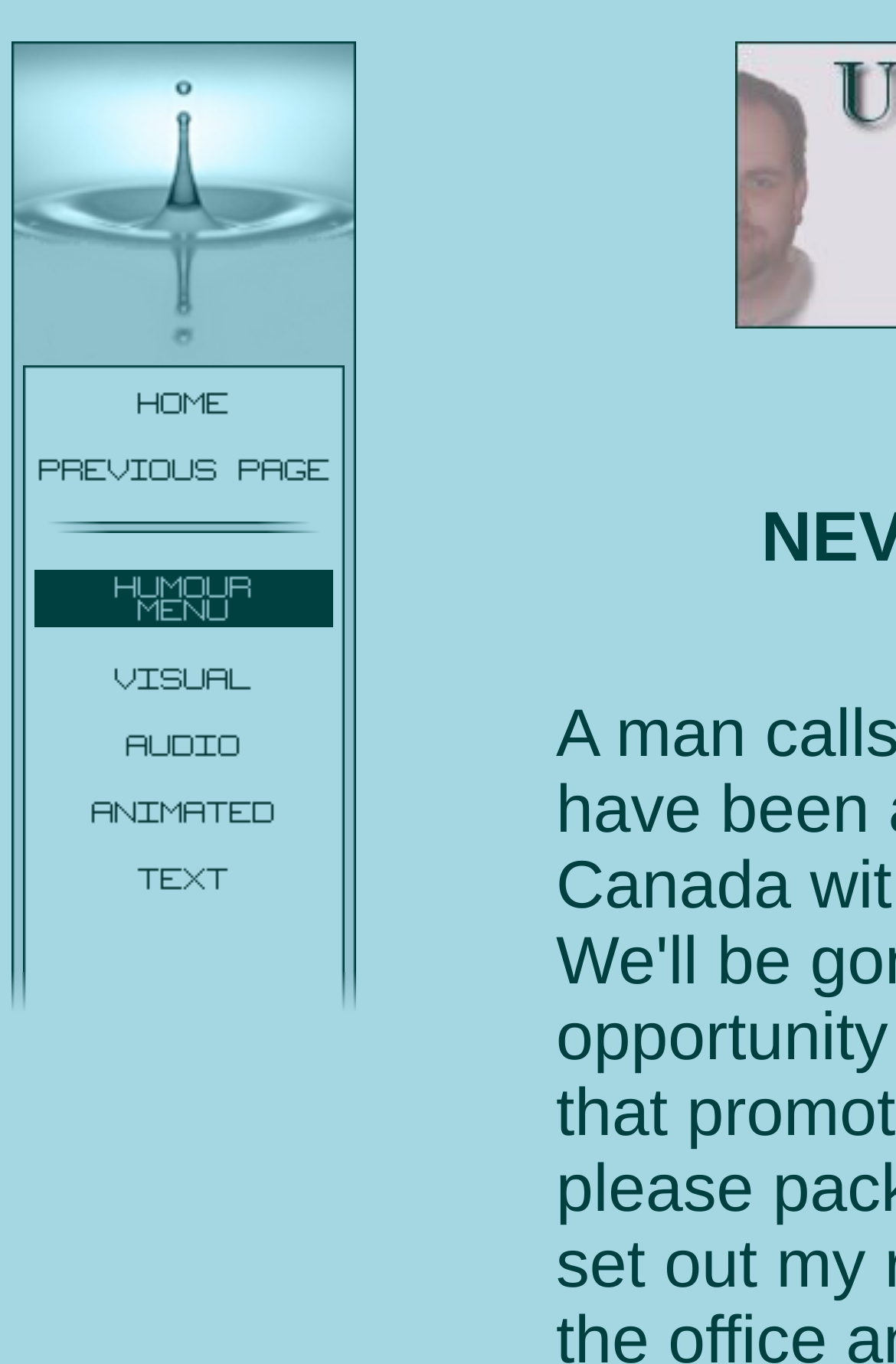What is the last navigation link?
Look at the screenshot and respond with a single word or phrase.

Text Humour